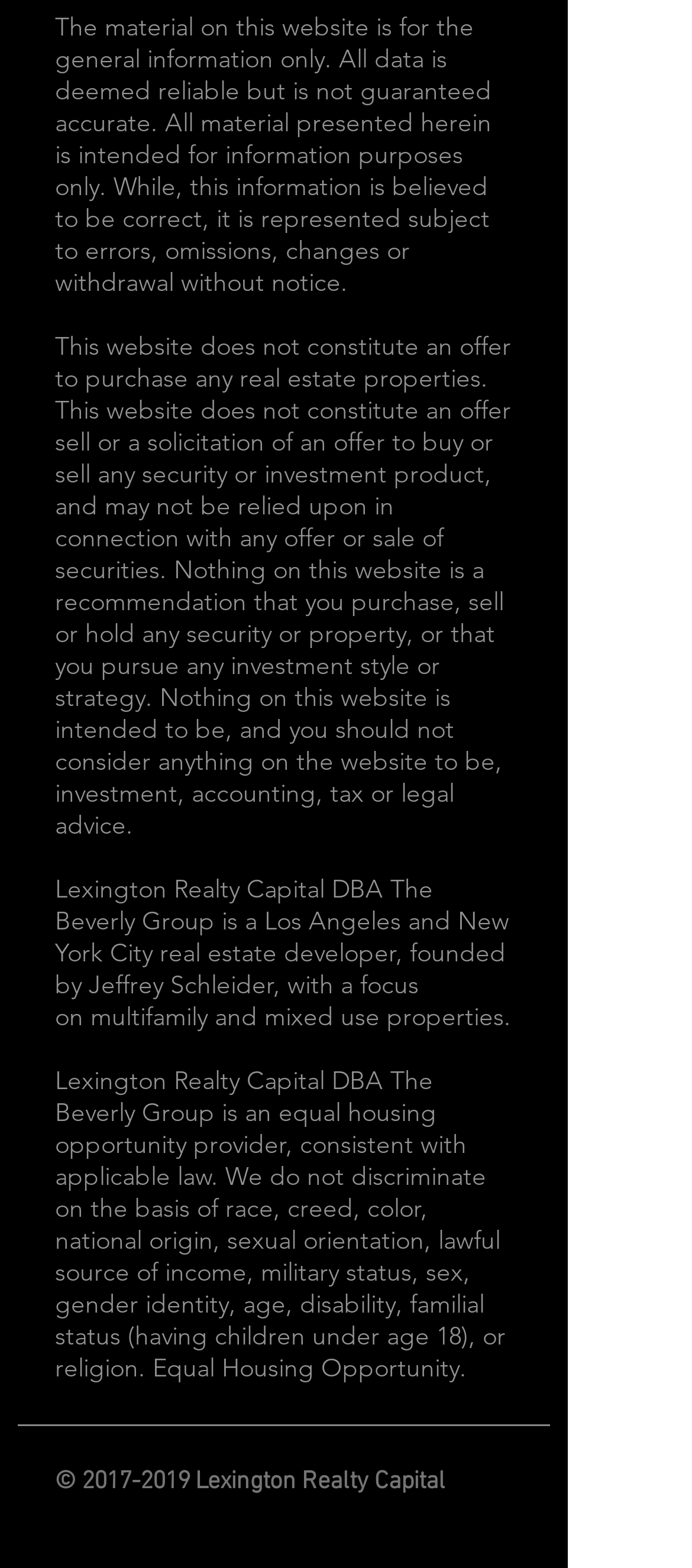What type of properties does The Beverly Group focus on?
Based on the screenshot, give a detailed explanation to answer the question.

According to the text, The Beverly Group focuses on multifamily and mixed-use properties, which suggests that they develop and invest in residential and commercial properties that combine different uses, such as apartments and retail spaces.